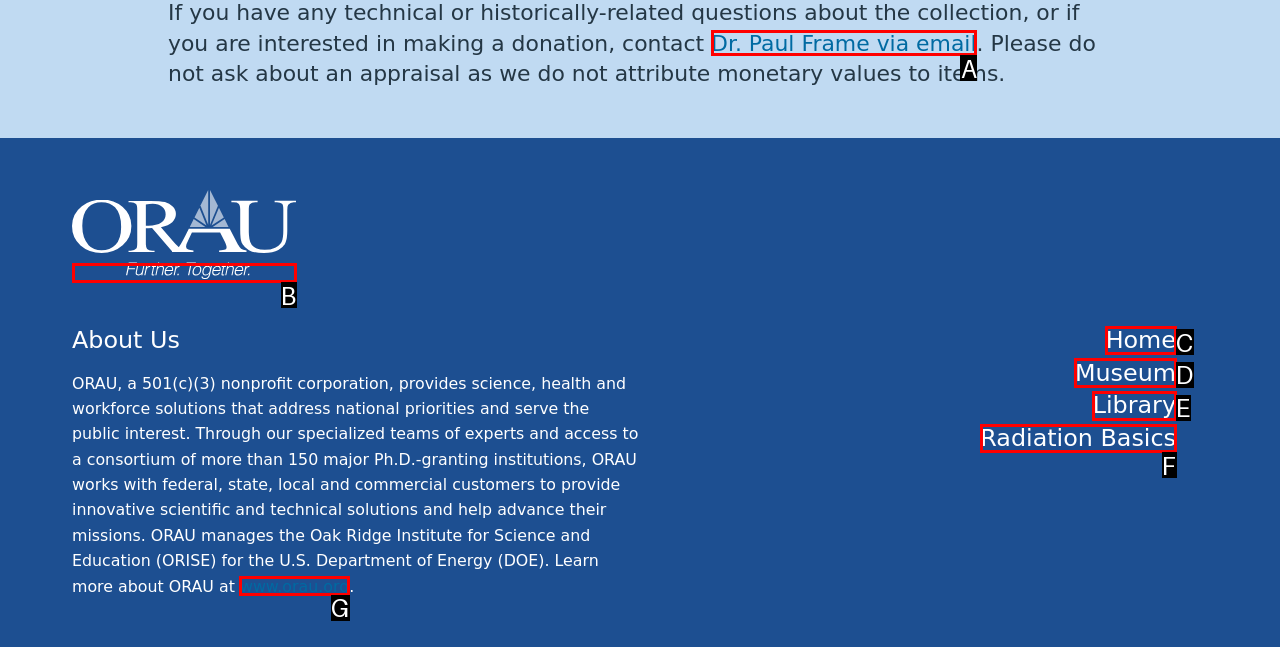Given the description: Standings, choose the HTML element that matches it. Indicate your answer with the letter of the option.

None